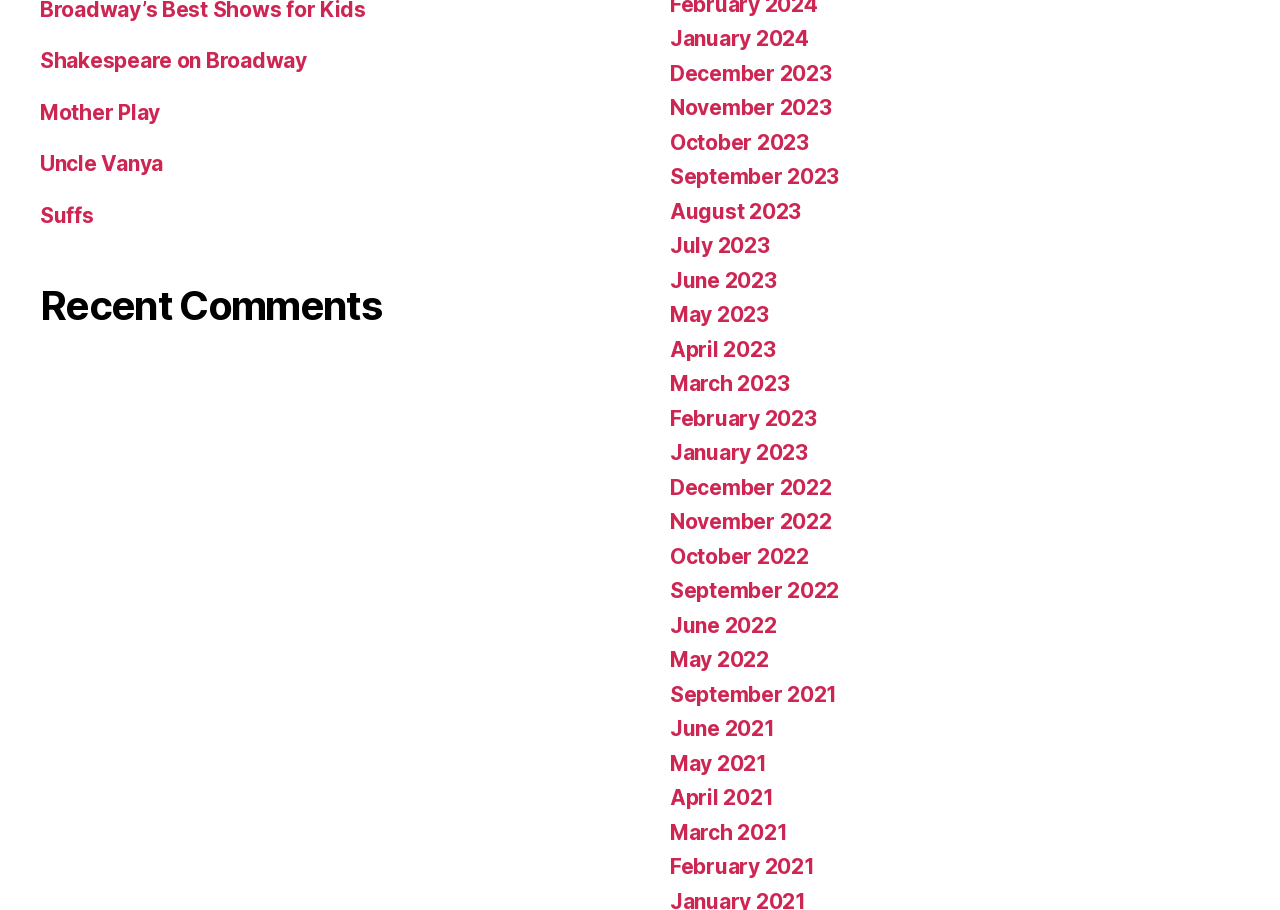How many months are listed in total? Refer to the image and provide a one-word or short phrase answer.

24